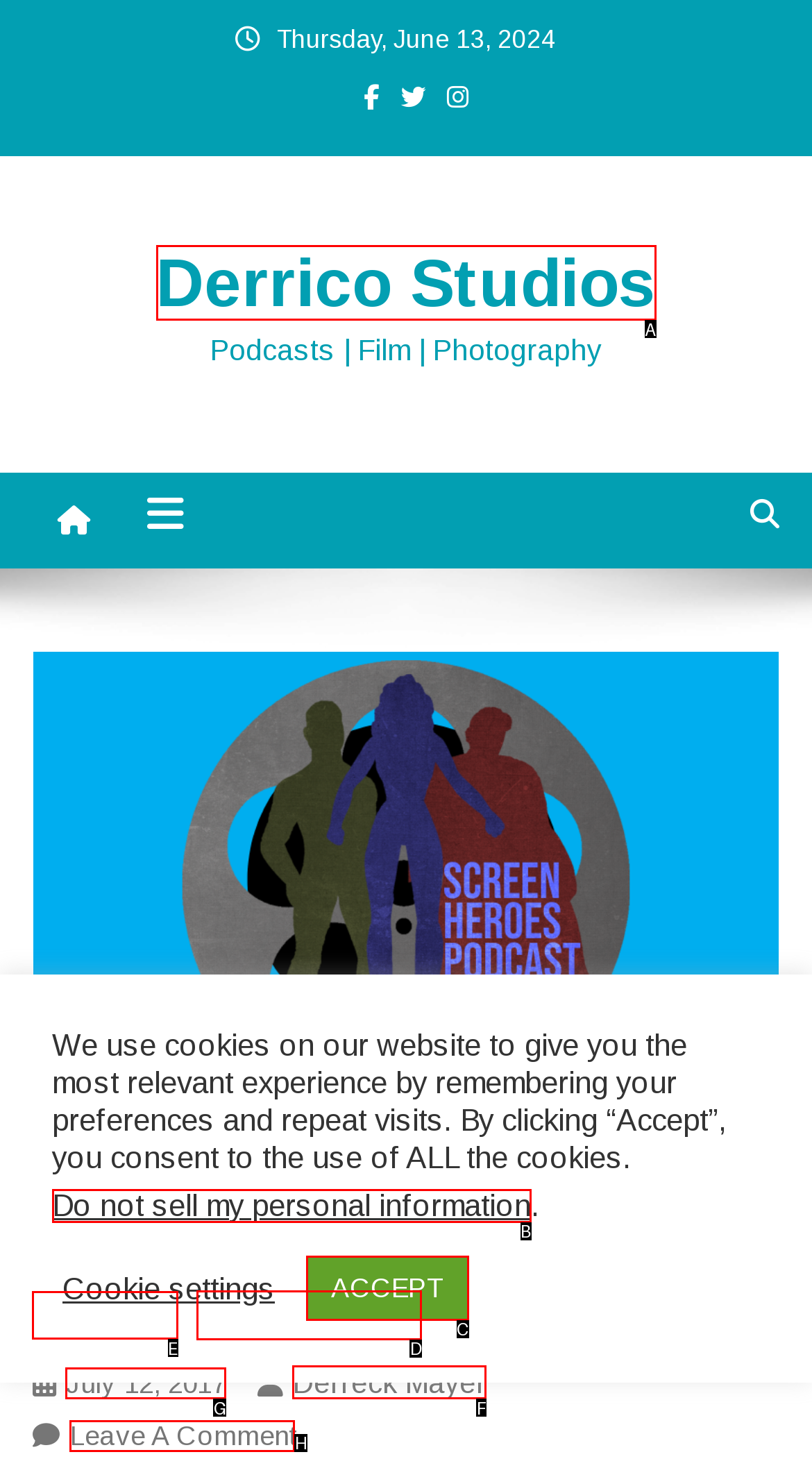To complete the task: Click the podcast link, which option should I click? Answer with the appropriate letter from the provided choices.

E